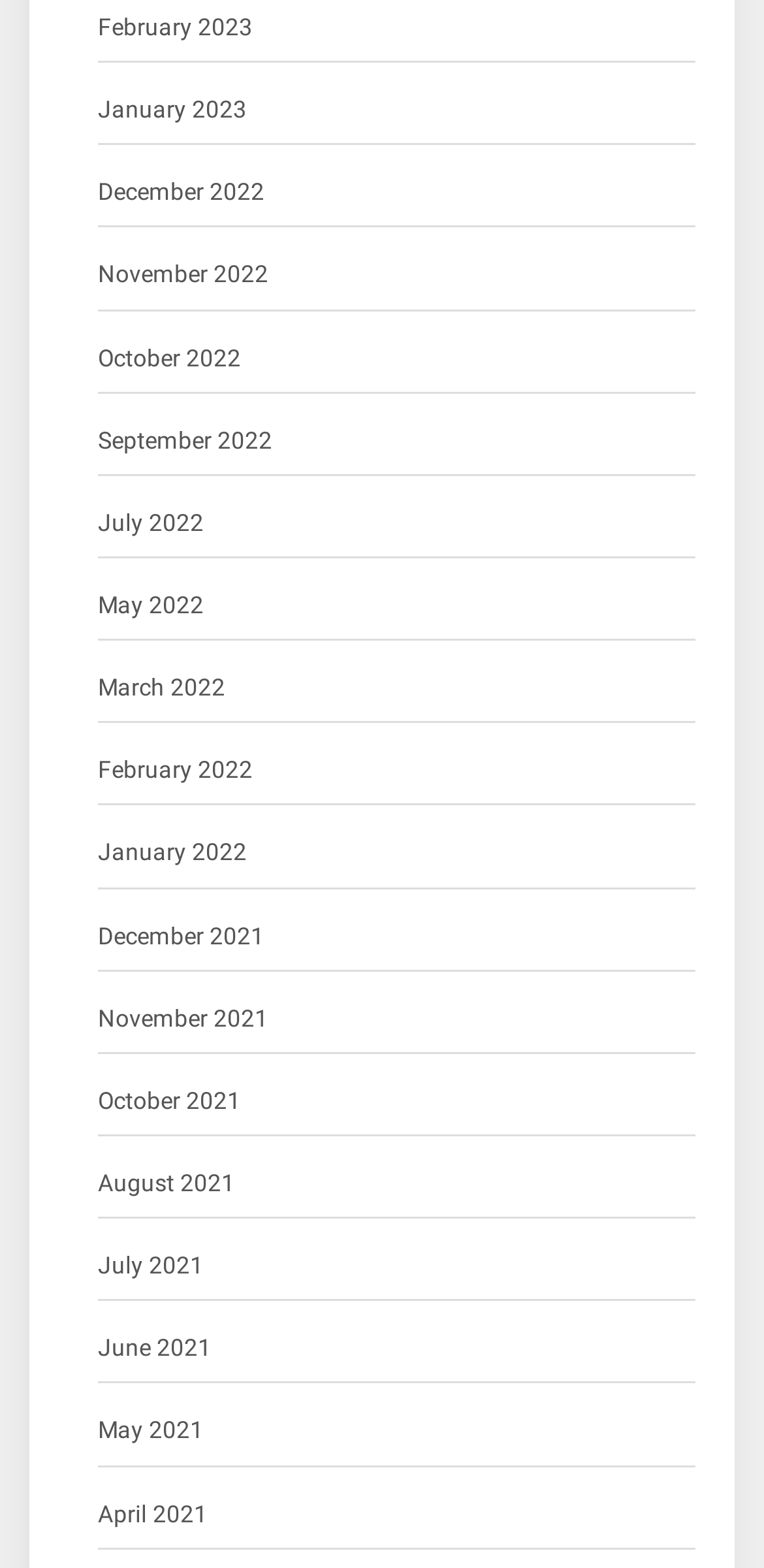Locate the bounding box of the UI element described in the following text: "November 2022".

[0.128, 0.163, 0.351, 0.189]